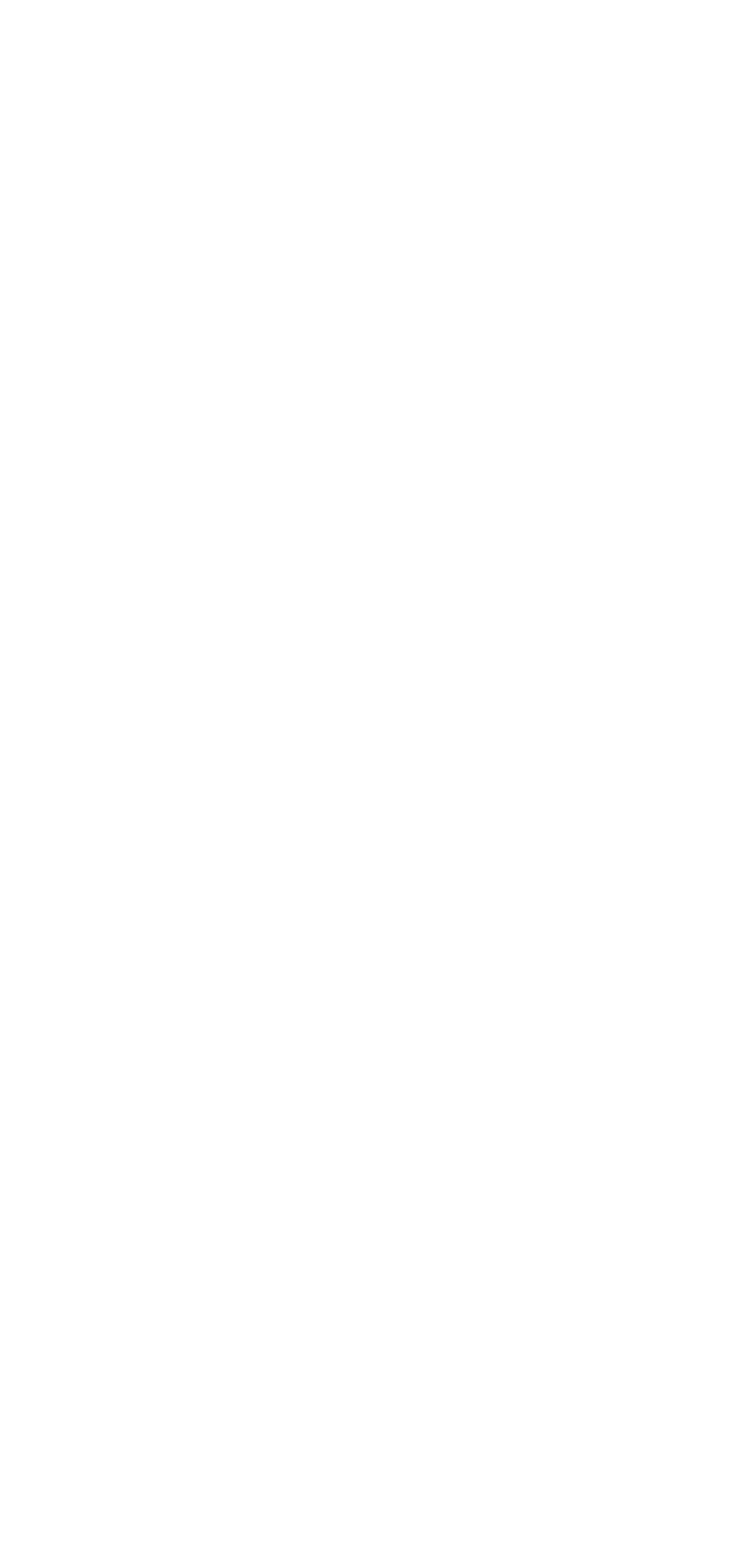Determine the bounding box coordinates of the section I need to click to execute the following instruction: "go to hantgo". Provide the coordinates as four float numbers between 0 and 1, i.e., [left, top, right, bottom].

[0.101, 0.033, 0.242, 0.058]